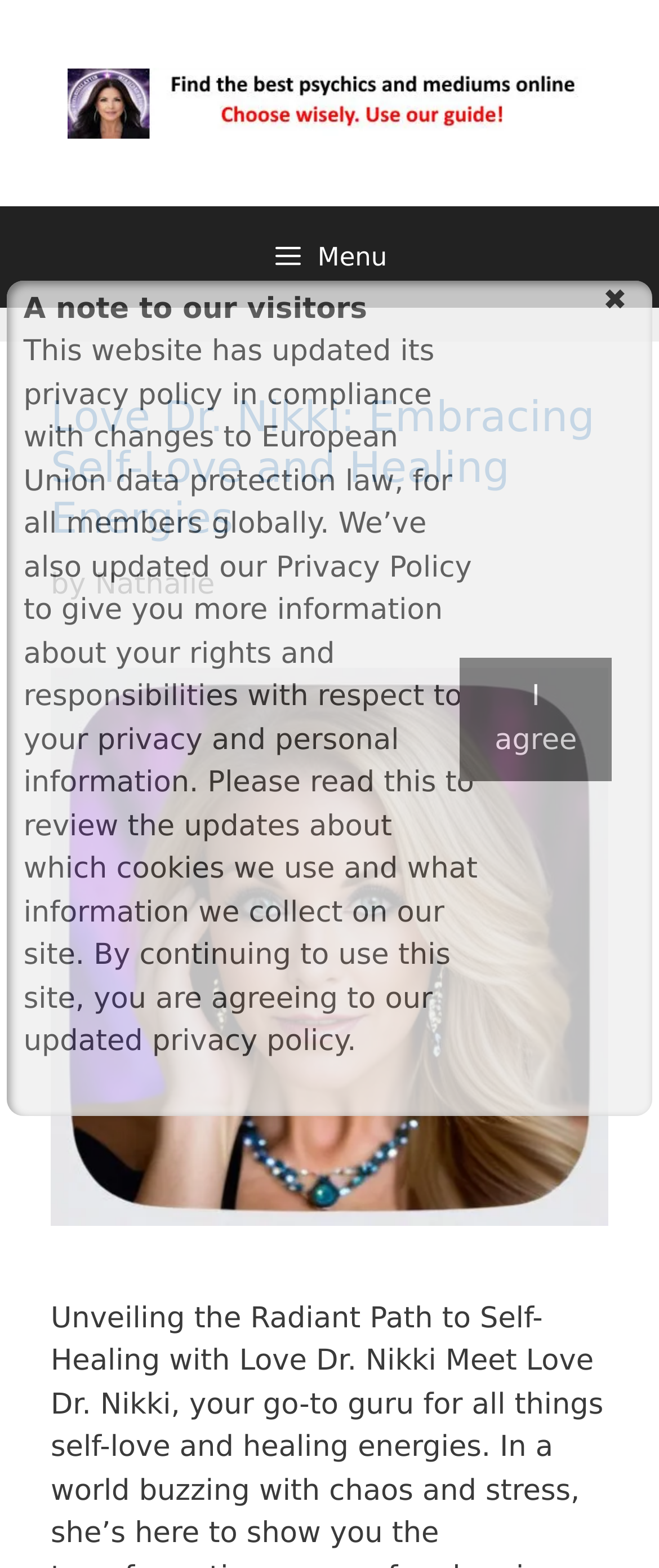Identify the bounding box for the UI element that is described as follows: "Menu".

[0.0, 0.132, 1.0, 0.197]